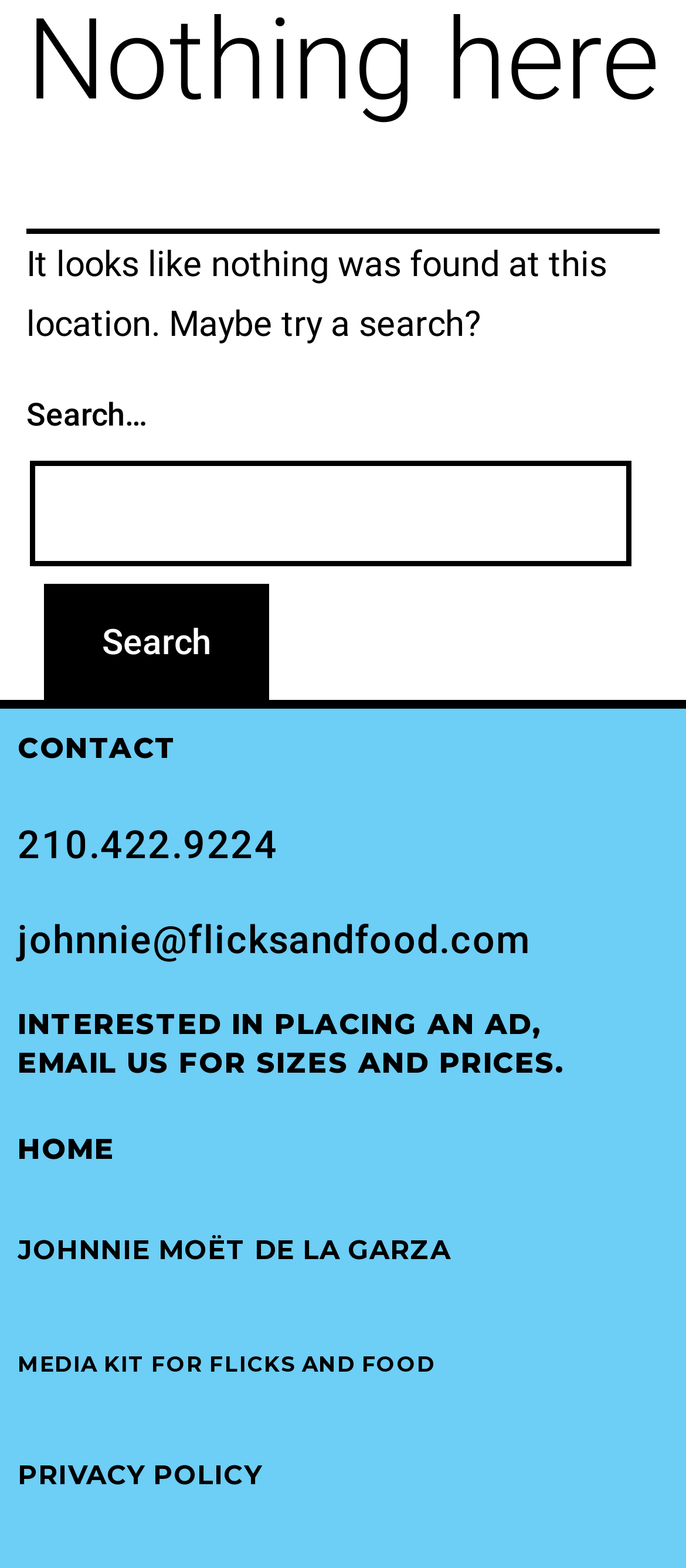Summarize the webpage in an elaborate manner.

The webpage displays a "Page not found" message, indicating that the requested content is not available. At the top, there is a prominent heading "Nothing here" followed by a brief description "It looks like nothing was found at this location. Maybe try a search?".

Below this message, a search bar is provided, allowing users to search for content. The search bar consists of a text input field and a "Search" button. 

Further down, there are several sections of links and headings. The first section is labeled "CONTACT" and provides a phone number and email address. 

The next section is a call-to-action for advertisers, with a heading "INTERESTED IN PLACING AN AD, EMAIL US FOR SIZES AND PRICES." 

Below this, there are several navigation links, including "HOME", "JOHNNIE MOËT DE LA GARZA", "MEDIA KIT FOR FLICKS AND FOOD", and "PRIVACY POLICY". The "HOME" link is a subheading under the "HOME" heading.